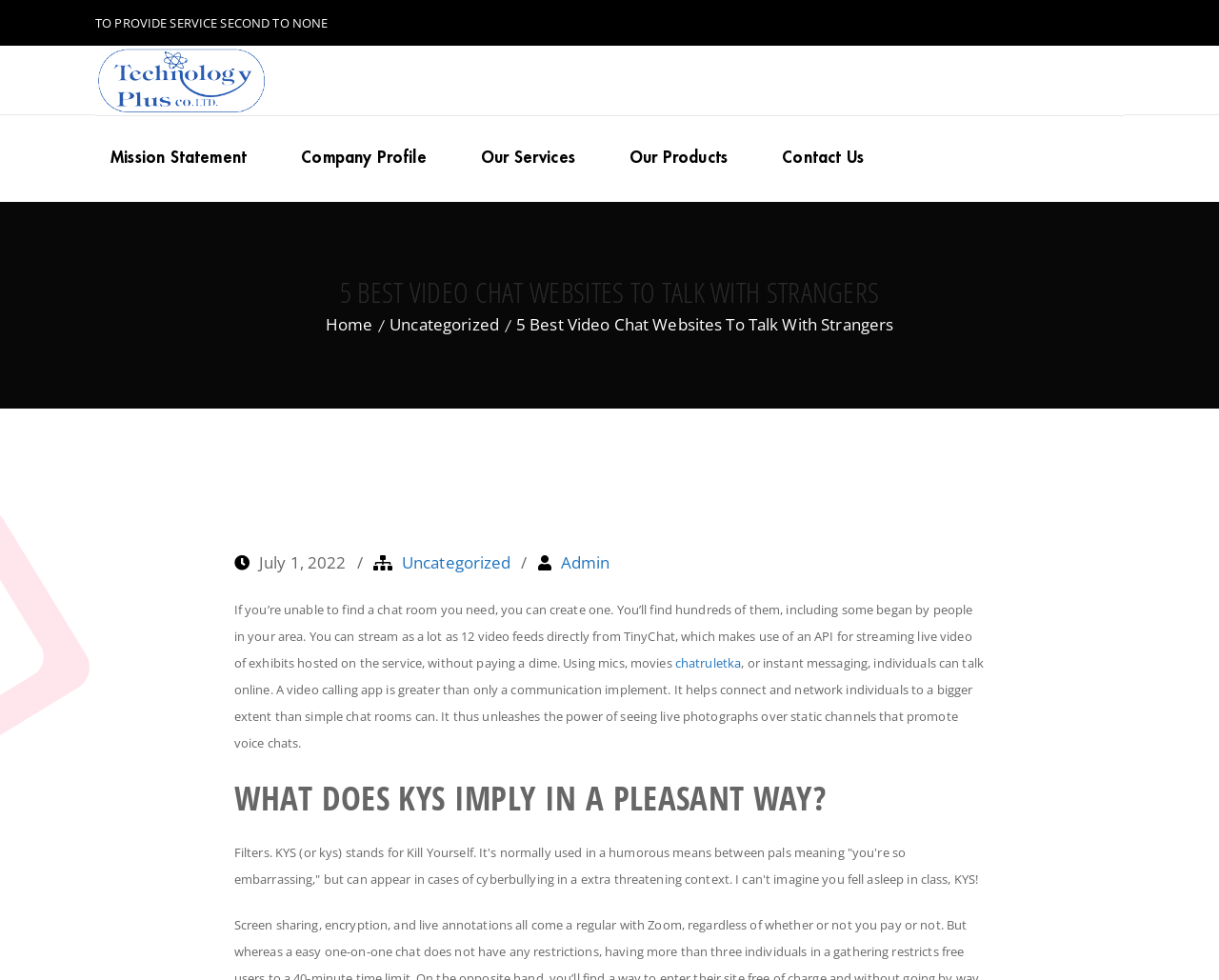What is the date of the article or post? Based on the screenshot, please respond with a single word or phrase.

July 1, 2022